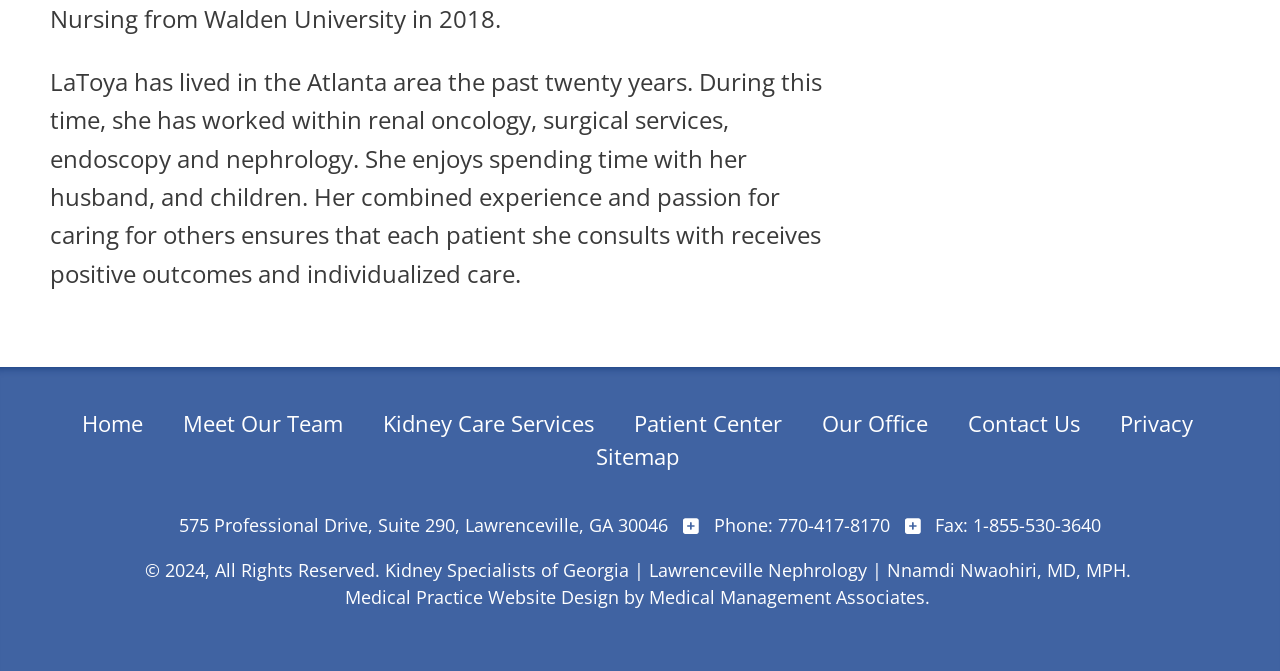What is the address of this office?
Please answer the question with as much detail and depth as you can.

The link element with text '575 Professional Drive, Suite 290, Lawrenceville, GA 30046' provides the address of this office, which can be used to locate them.